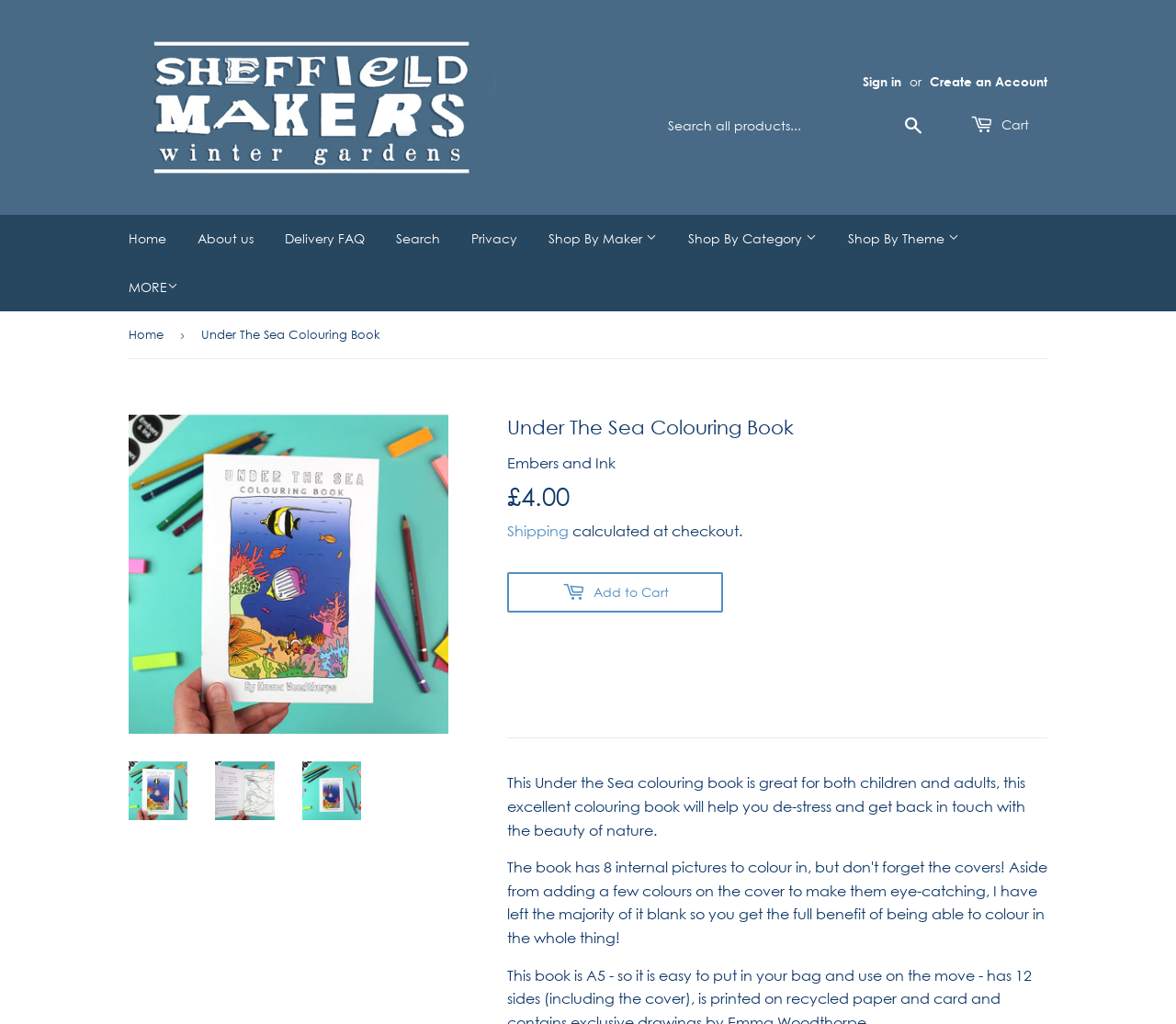What is the purpose of the search box?
Refer to the image and answer the question using a single word or phrase.

Search all products